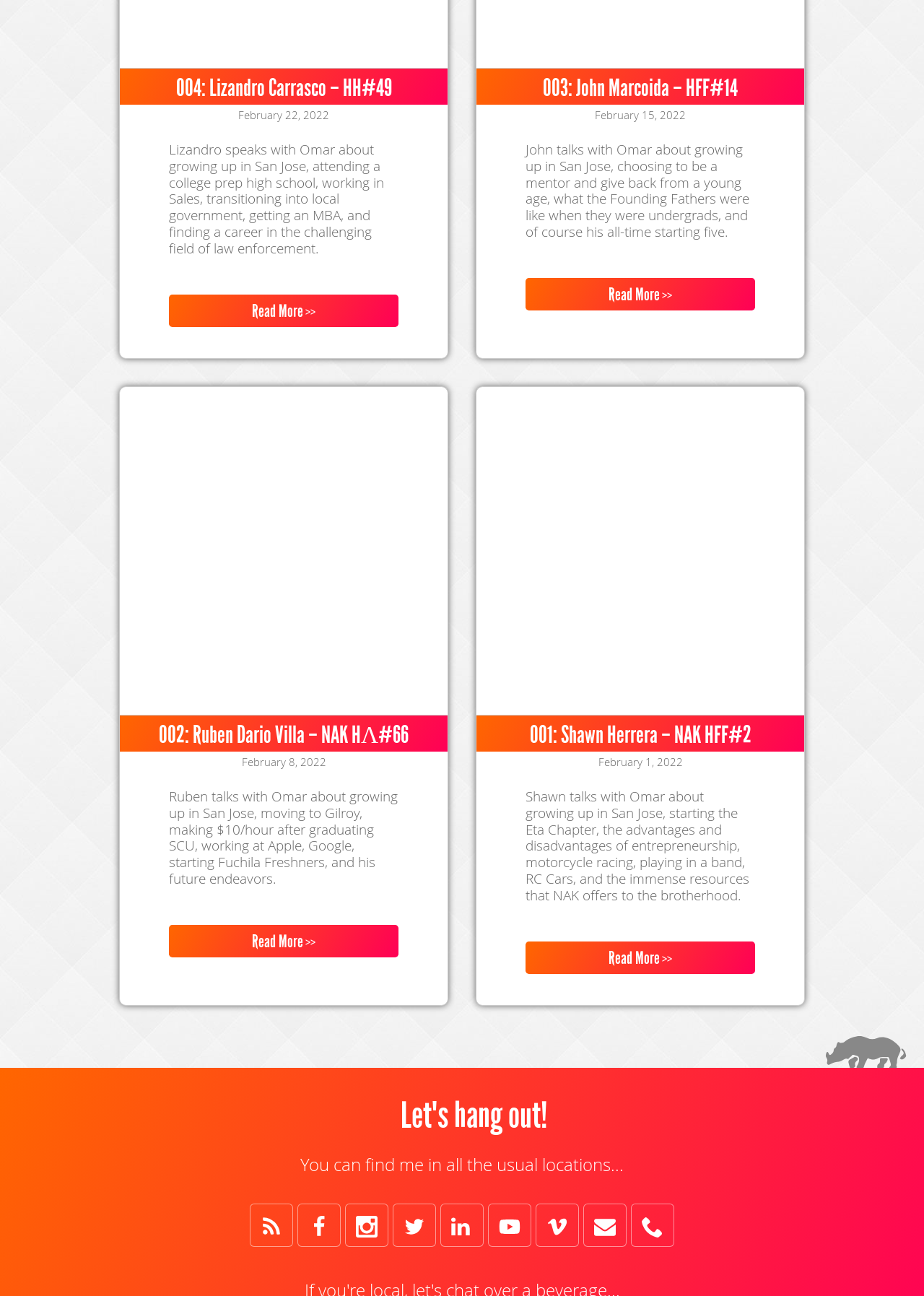Identify the bounding box of the UI component described as: "003: John Marcoida – HFF#14".

[0.588, 0.056, 0.798, 0.079]